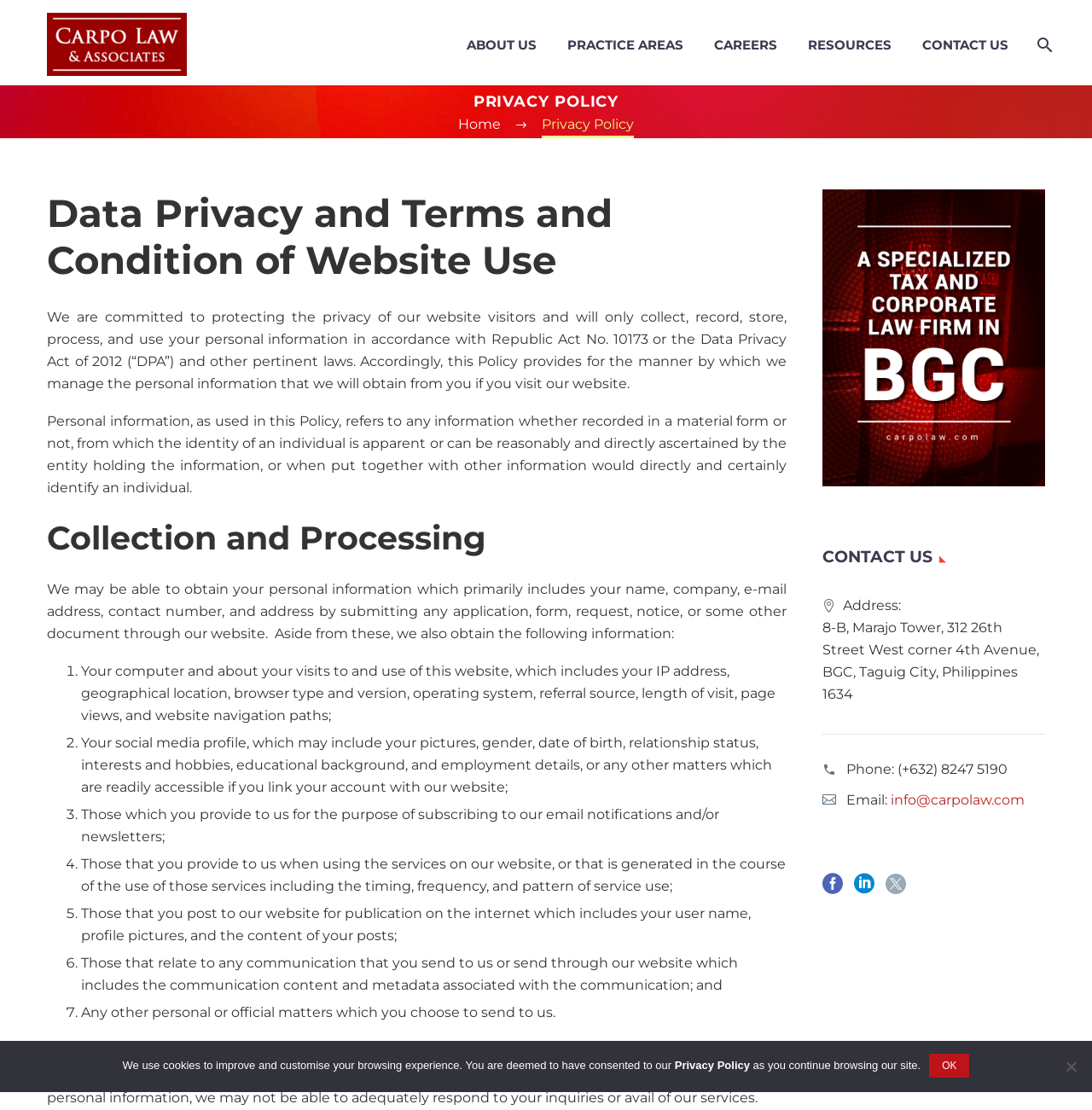Utilize the details in the image to thoroughly answer the following question: How can visitors contact the law firm?

The contact information of the law firm can be found in the 'CONTACT US' section, which includes the address, phone number, and email address. Visitors can use any of these methods to contact the law firm.